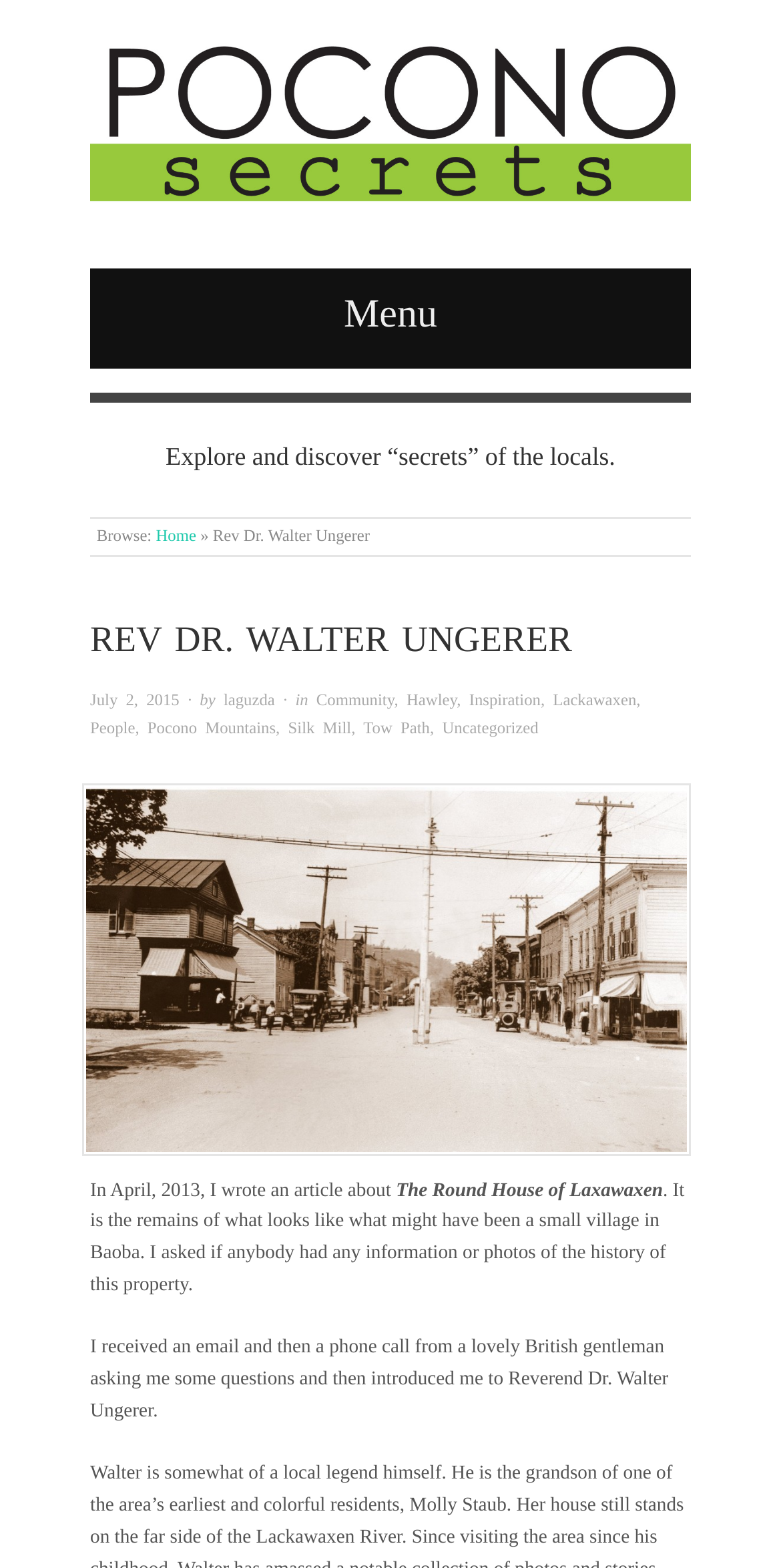Given the element description Community, predict the bounding box coordinates for the UI element in the webpage screenshot. The format should be (top-left x, top-left y, bottom-right x, bottom-right y), and the values should be between 0 and 1.

[0.405, 0.44, 0.505, 0.452]